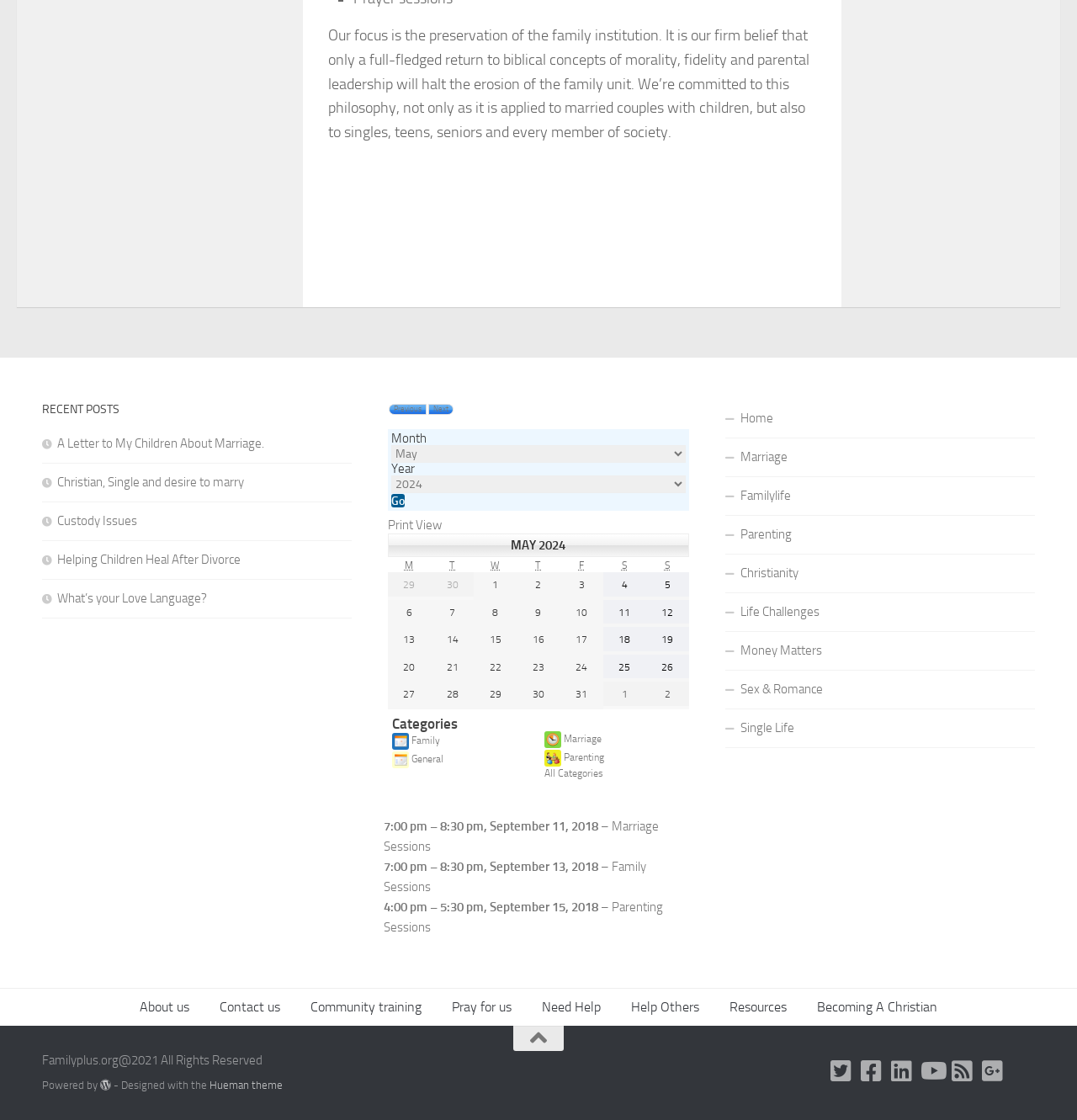Could you locate the bounding box coordinates for the section that should be clicked to accomplish this task: "Go to the 'Print View'".

[0.36, 0.462, 0.41, 0.475]